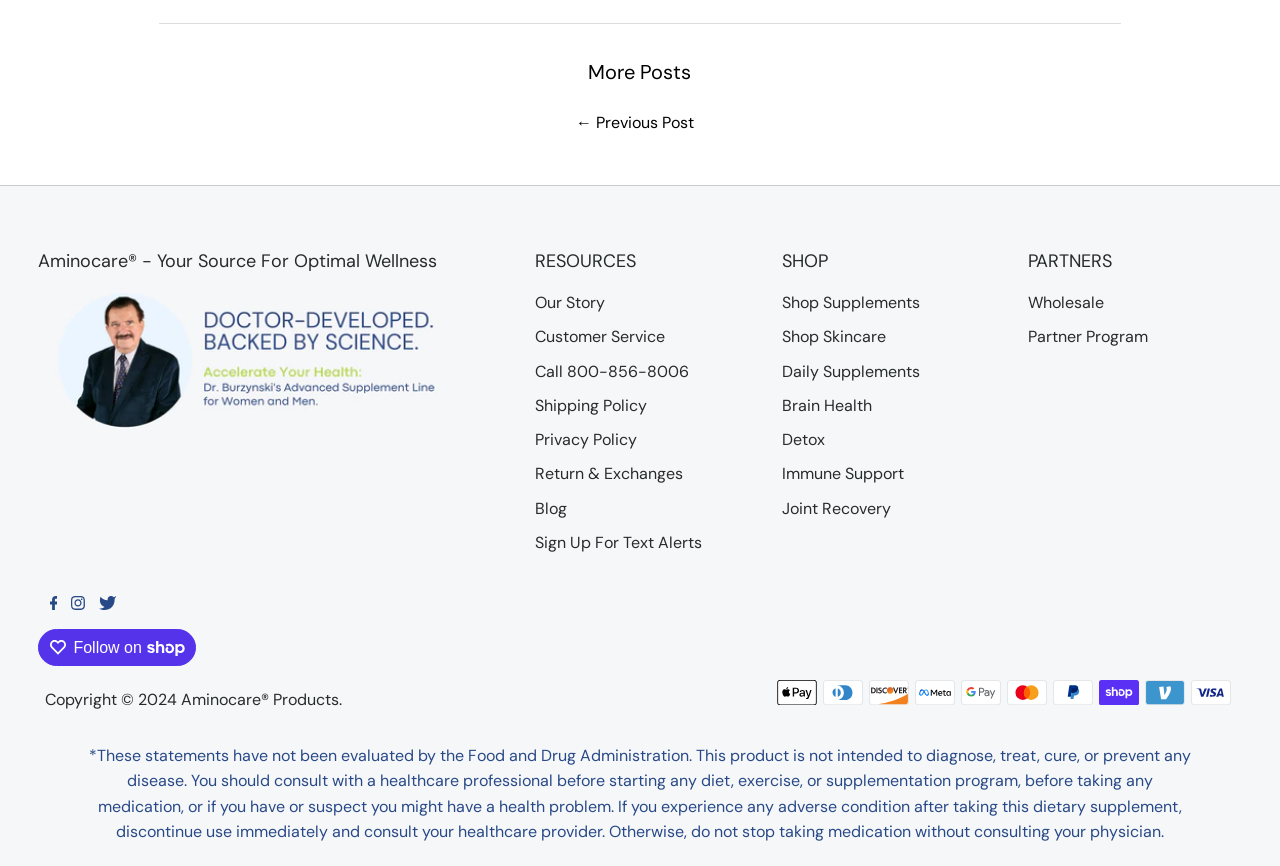Could you locate the bounding box coordinates for the section that should be clicked to accomplish this task: "Search for something on the site".

None